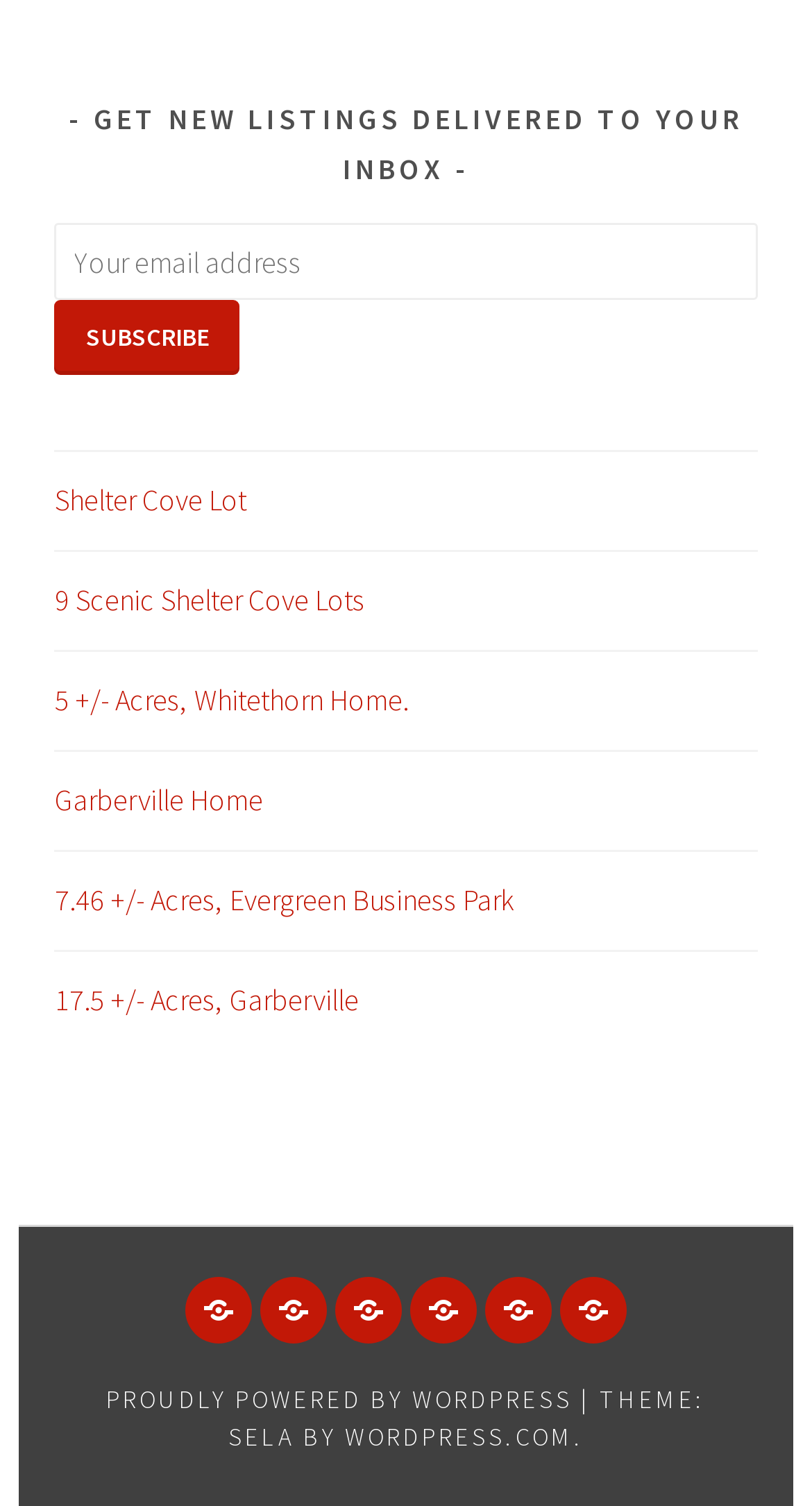Please determine the bounding box coordinates for the element that should be clicked to follow these instructions: "Search for something".

None